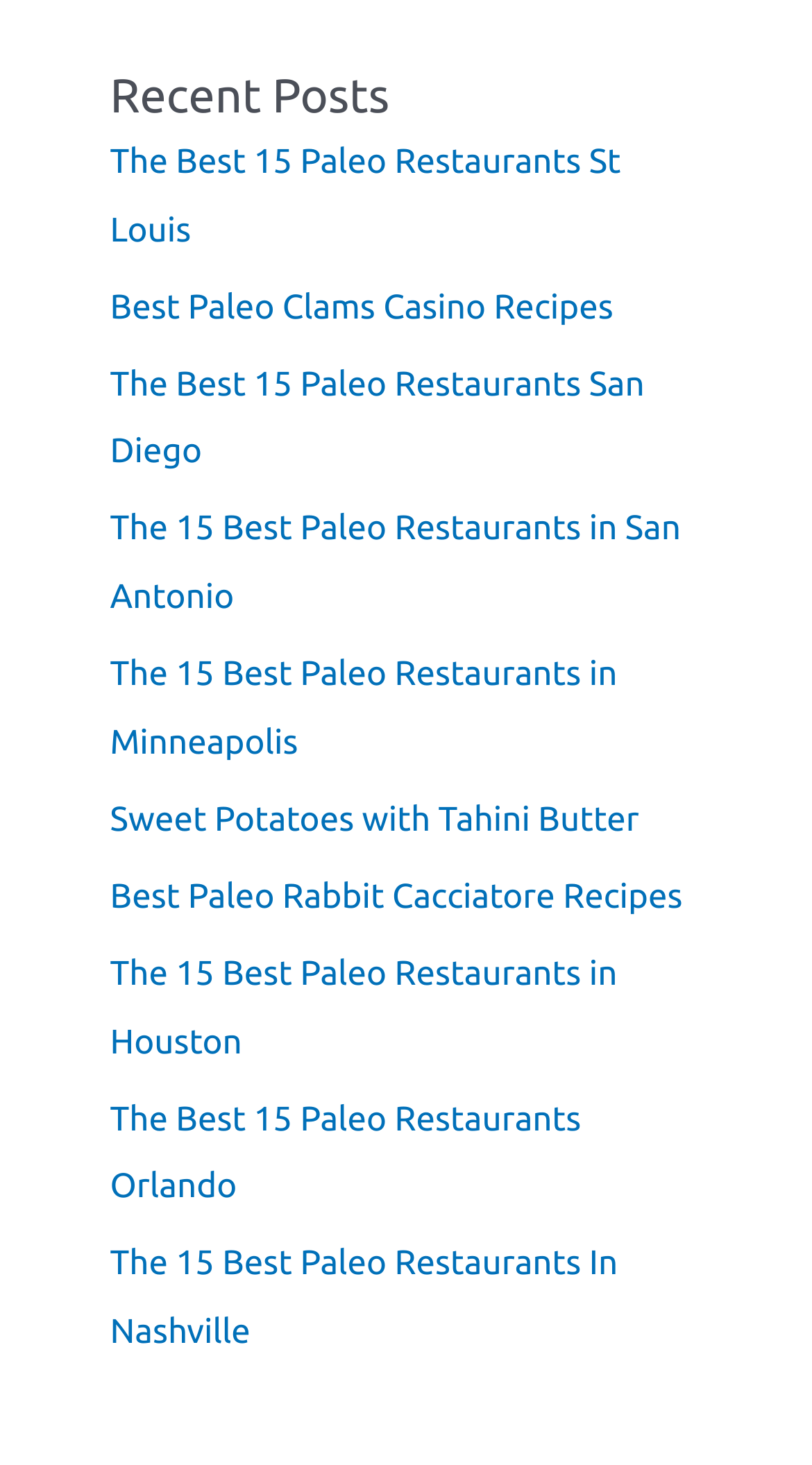Find the coordinates for the bounding box of the element with this description: "Best Paleo Rabbit Cacciatore Recipes".

[0.135, 0.599, 0.841, 0.625]